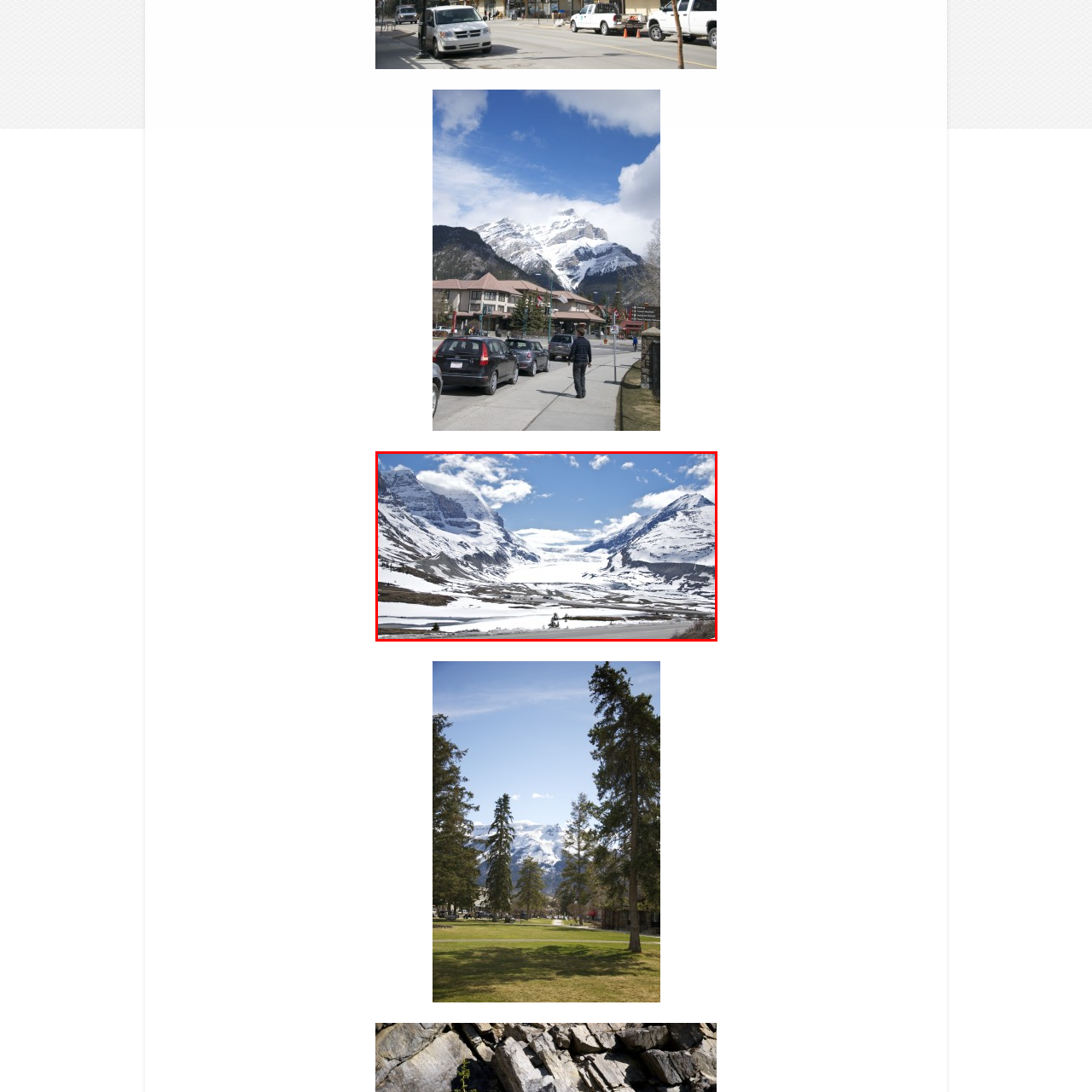What is drifting lazily in the sky?
Study the image within the red bounding box and deliver a detailed answer.

The image features fluffy white clouds drifting lazily in the sky, which adds depth to the vastness of the scene and creates a sense of serenity.